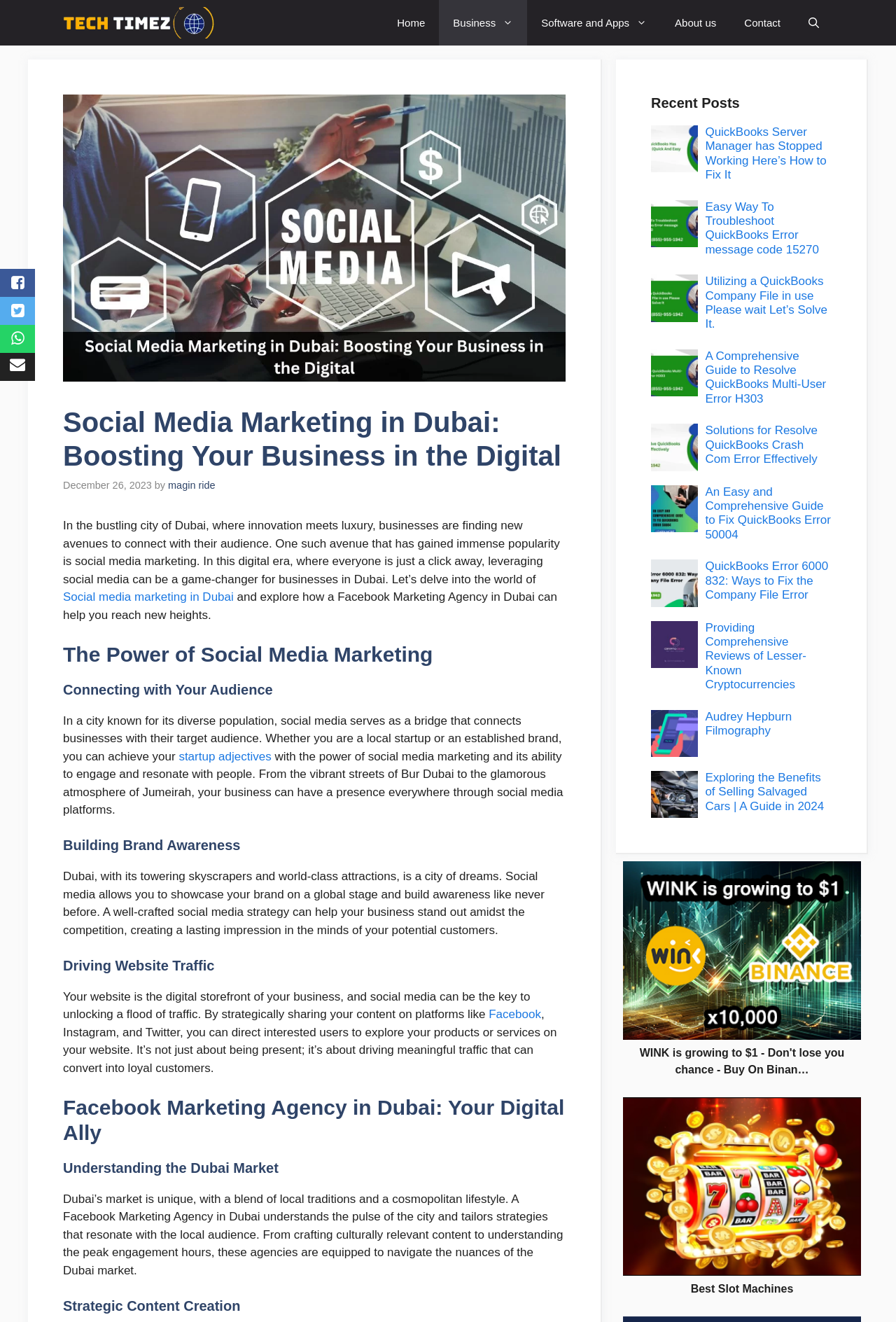Articulate a detailed summary of the webpage's content and design.

This webpage is about social media marketing in Dubai, with a focus on boosting businesses in the digital era. At the top, there is a navigation bar with links to "Home", "Business", "Software and Apps", "About us", and "Contact". Next to the navigation bar, there is a button to open a search function.

Below the navigation bar, there is a large header section with a background image related to social media marketing. The header section contains the title "Social Media Marketing in Dubai: Boosting Your Business in the Digital" and a subheading that explains the importance of social media marketing in Dubai.

The main content of the webpage is divided into several sections, each with a heading and a brief description. The sections include "The Power of Social Media Marketing", "Connecting with Your Audience", "Building Brand Awareness", "Driving Website Traffic", and "Facebook Marketing Agency in Dubai: Your Digital Ally". Each section provides a brief overview of the topic and its relevance to businesses in Dubai.

On the right-hand side of the webpage, there is a section titled "Recent Posts" that lists several articles with links to read more. The articles are related to QuickBooks and cryptocurrency, and they have images and brief summaries.

At the bottom of the webpage, there are several links to social media platforms, including Facebook, Twitter, and Instagram. There are also links to other websites and a section with the title "Best Slot Machines".